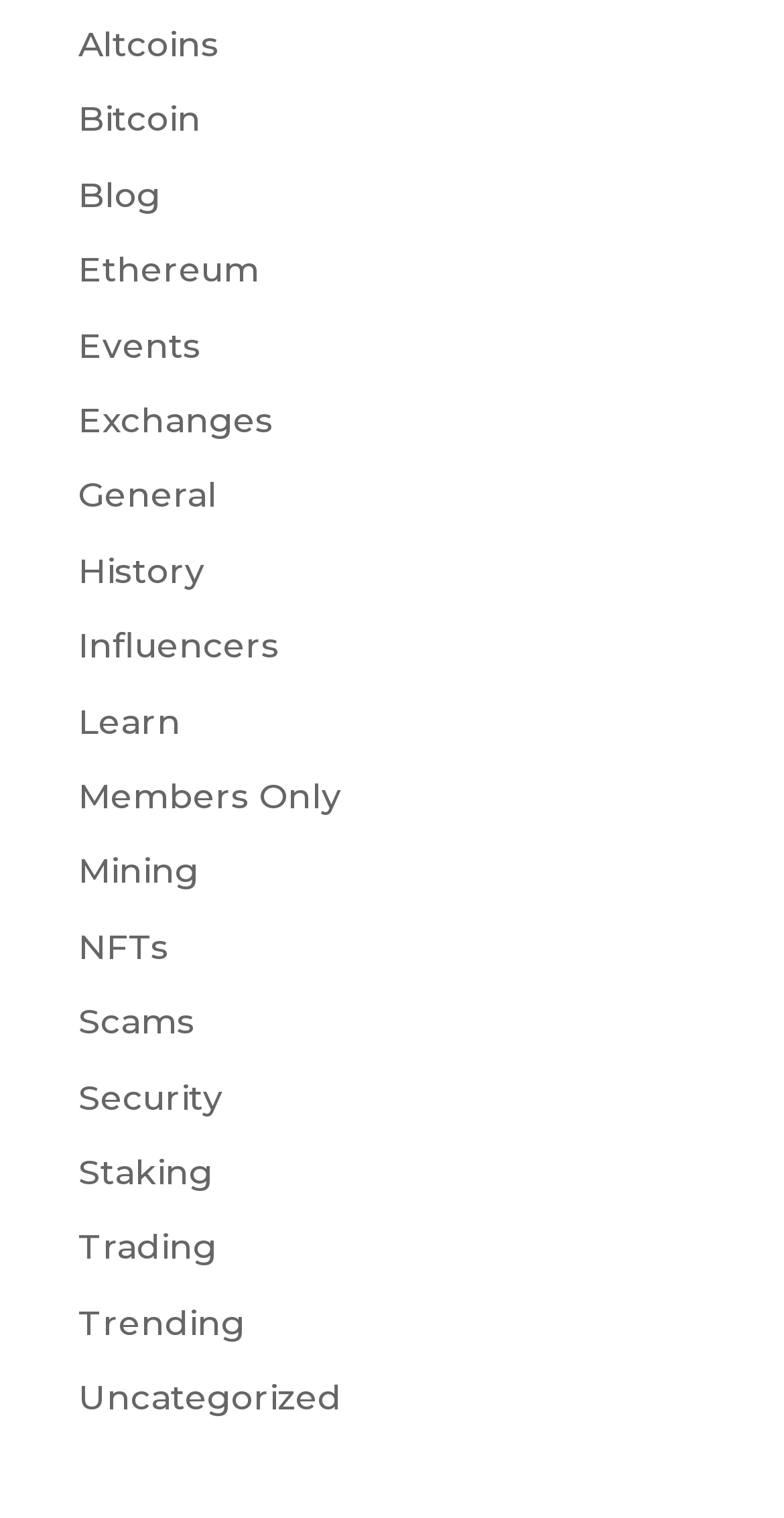Answer the question using only a single word or phrase: 
Is there a category for Trading on this website?

Yes